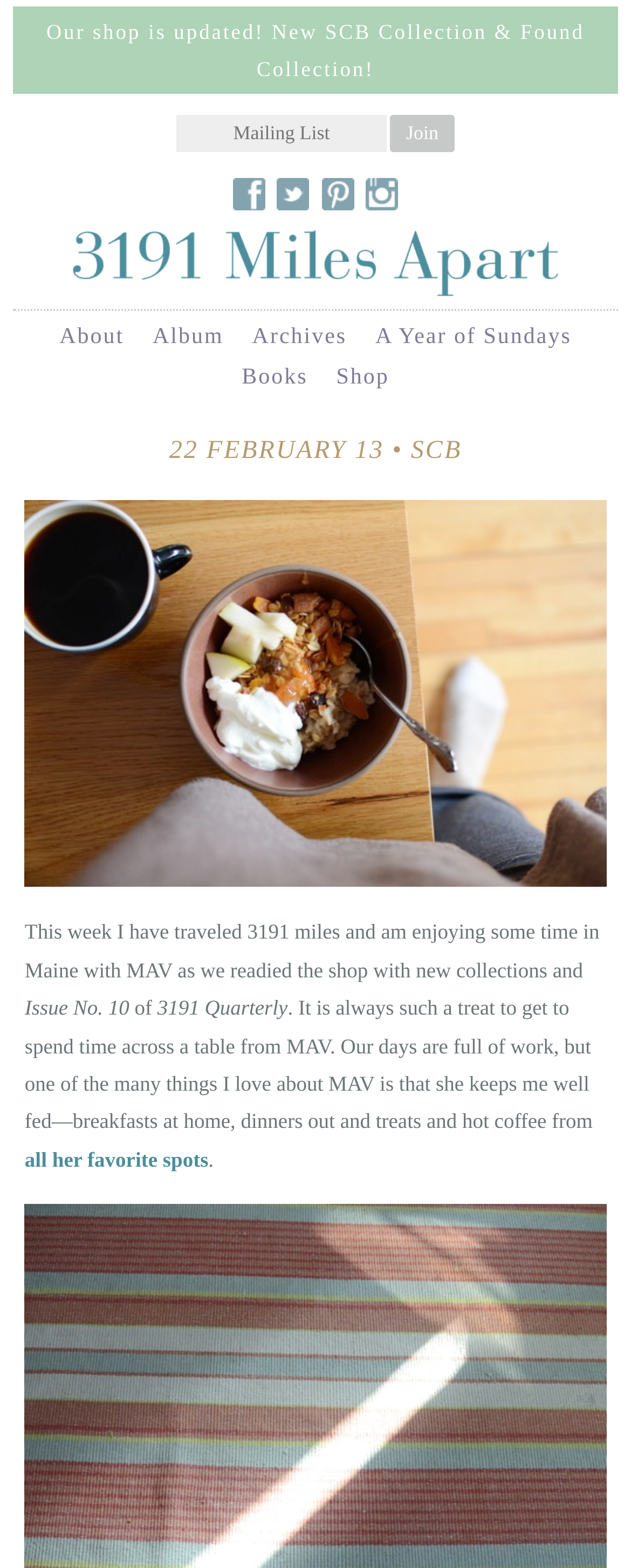Extract the top-level heading from the webpage and provide its text.

22 FEBRUARY 13 • SCB